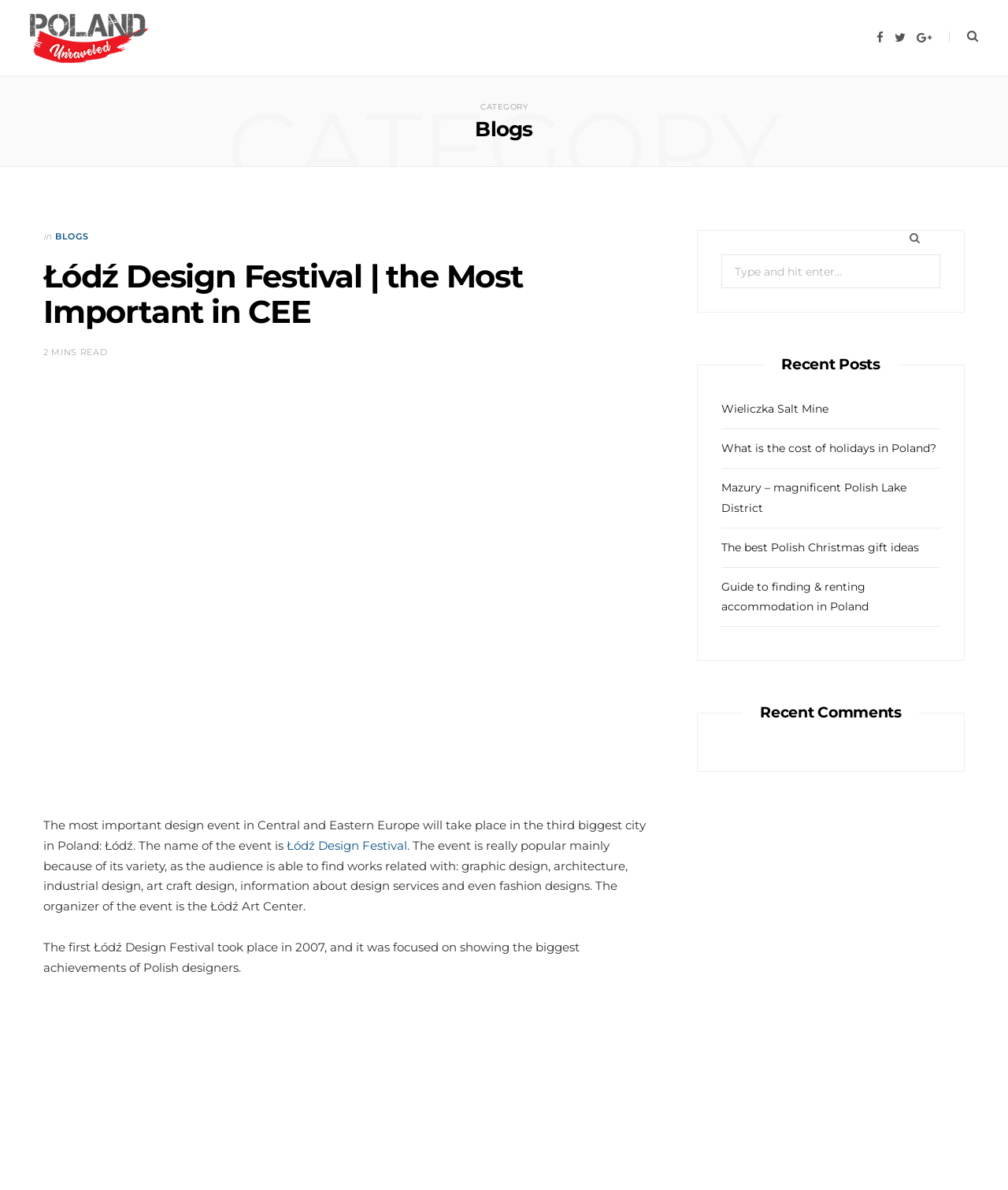Find the bounding box coordinates for the area that should be clicked to accomplish the instruction: "Read about Łódź Design Festival".

[0.043, 0.215, 0.519, 0.278]